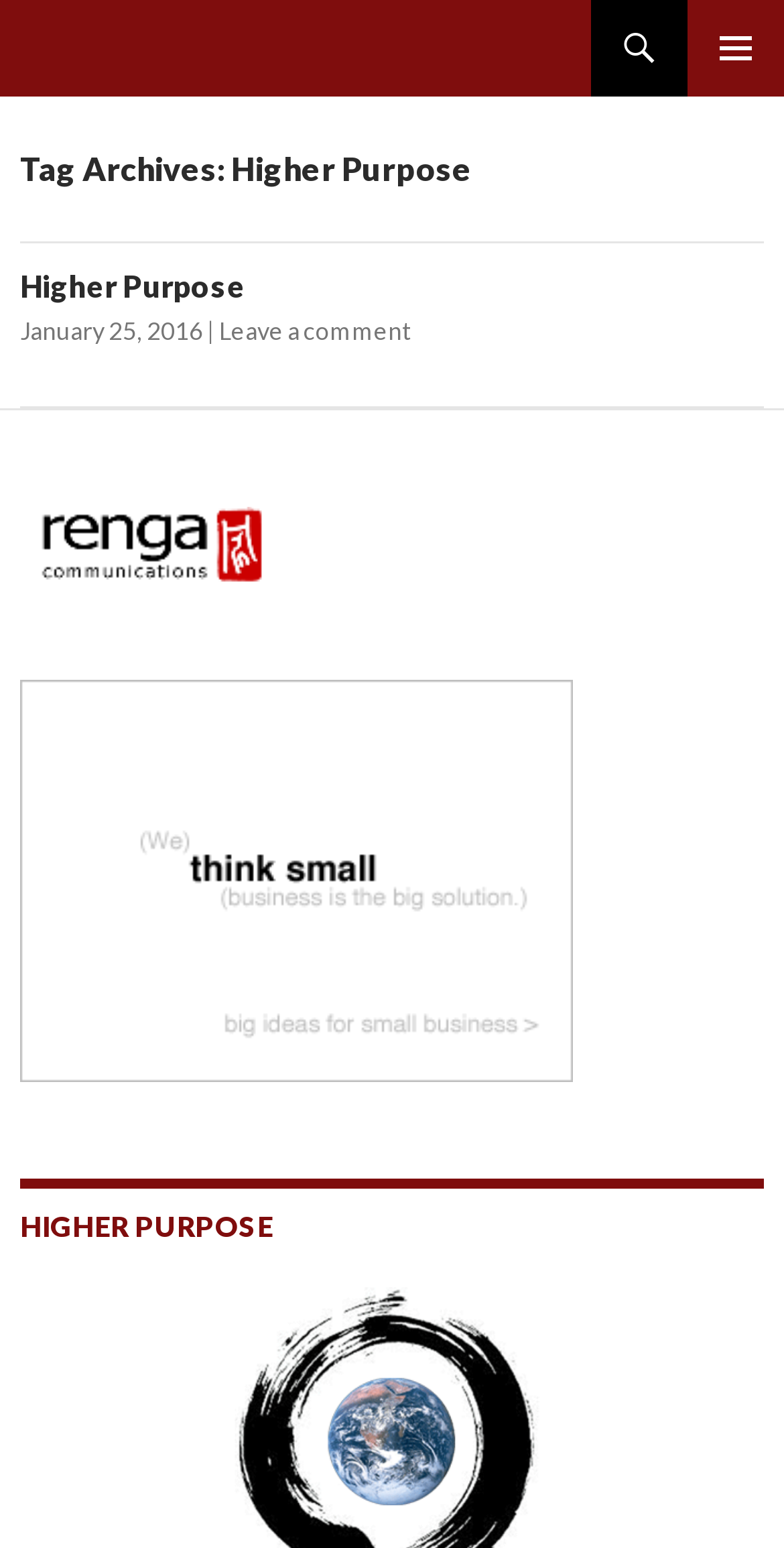What is the date of the article?
Using the information presented in the image, please offer a detailed response to the question.

The date of the article can be found in the link element with the text 'January 25, 2016' inside the article section, which is also a time element.